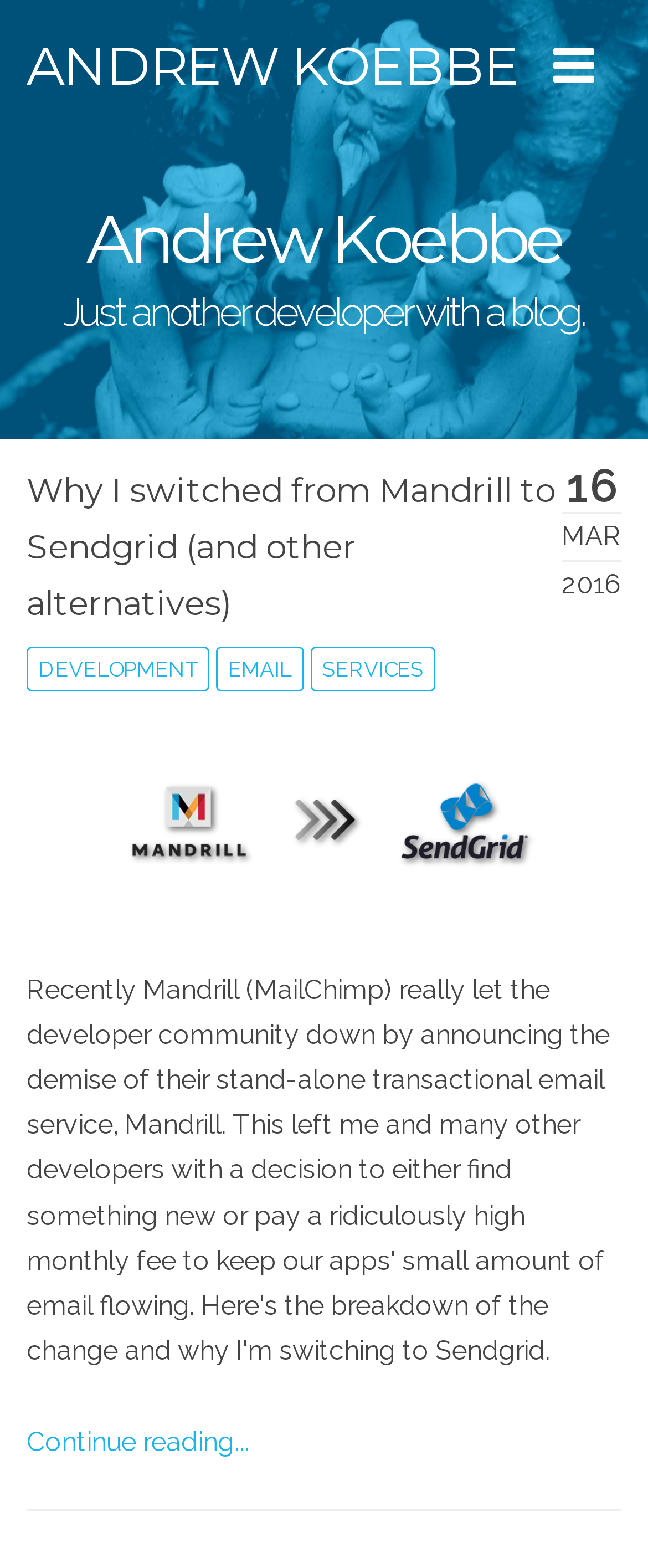Using the description "email", locate and provide the bounding box of the UI element.

[0.333, 0.412, 0.468, 0.441]